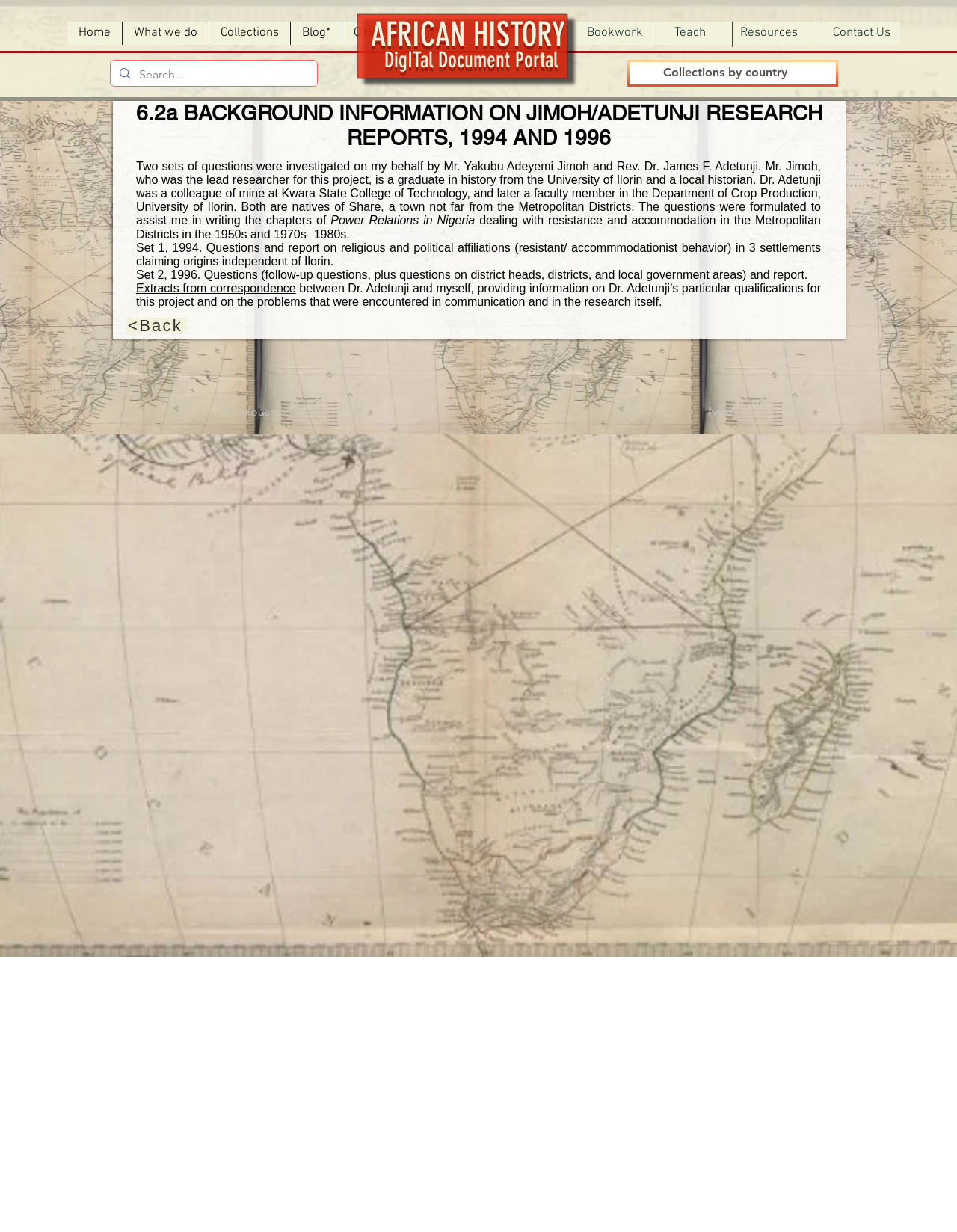Please pinpoint the bounding box coordinates for the region I should click to adhere to this instruction: "Search for collections".

[0.116, 0.049, 0.331, 0.07]